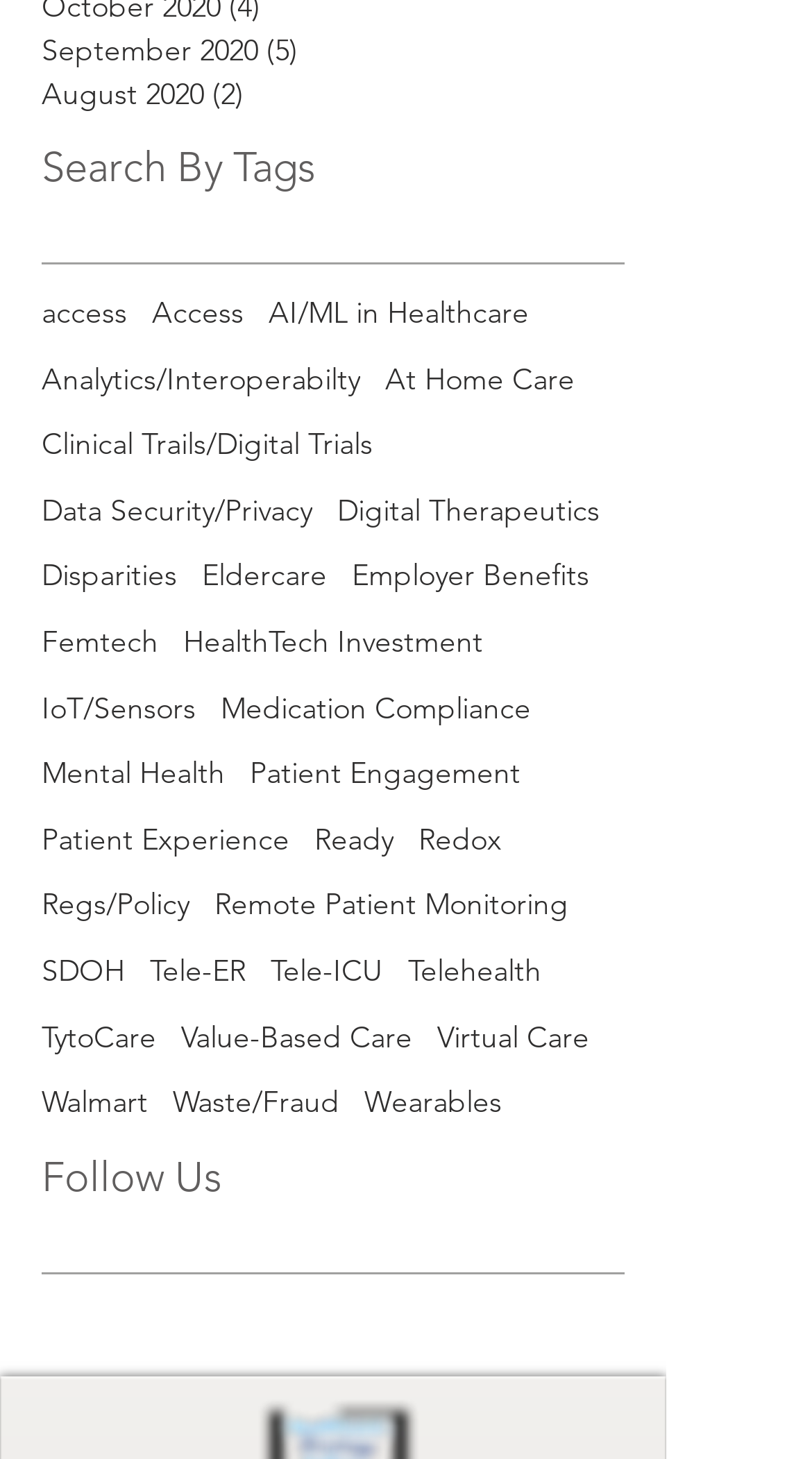Identify the bounding box coordinates for the UI element described as: "aria-label="Google+ Social Icon"".

[0.554, 0.893, 0.644, 0.943]